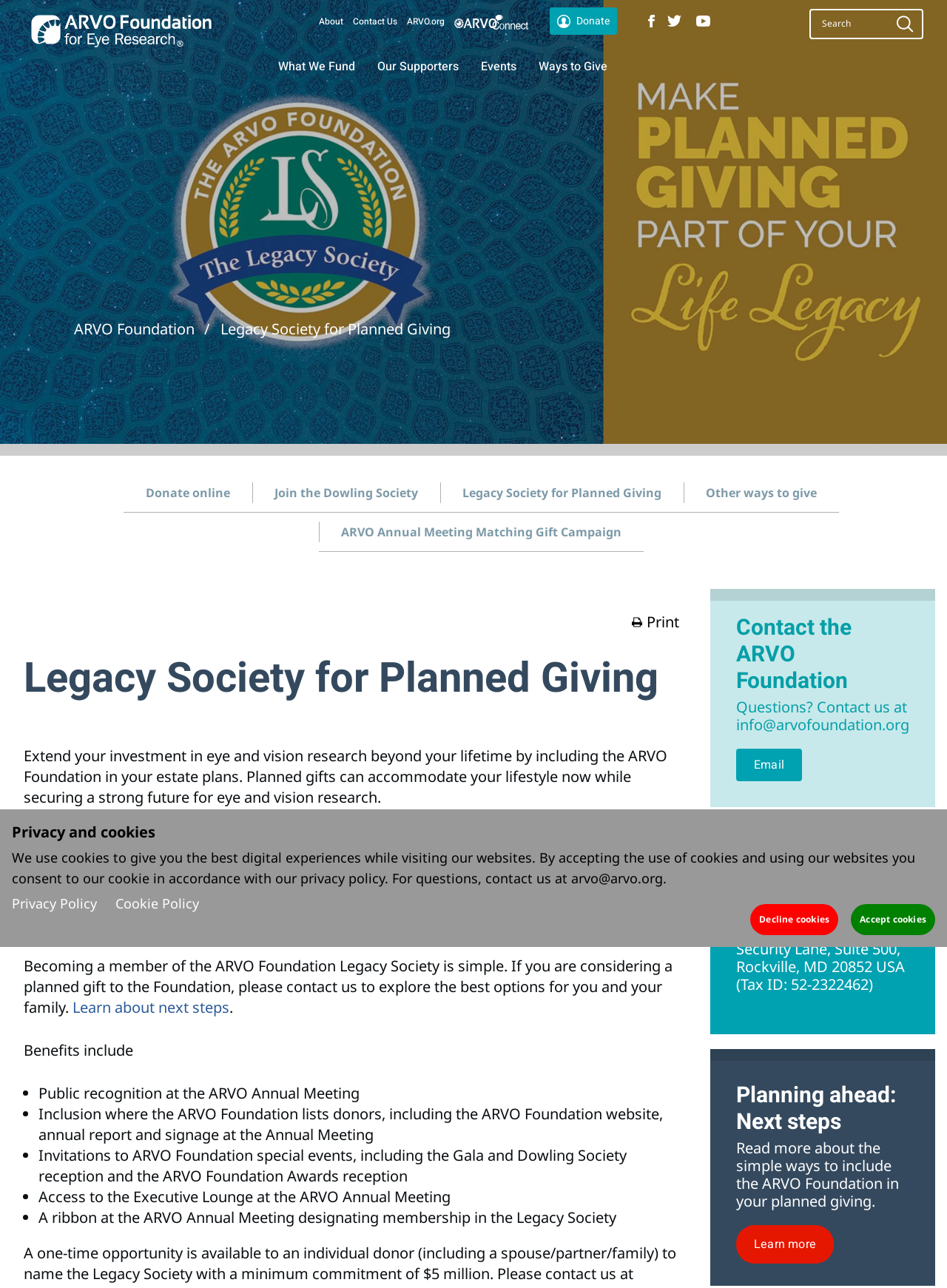Locate the bounding box coordinates of the clickable region to complete the following instruction: "Contact the ARVO Foundation."

[0.777, 0.477, 0.96, 0.539]